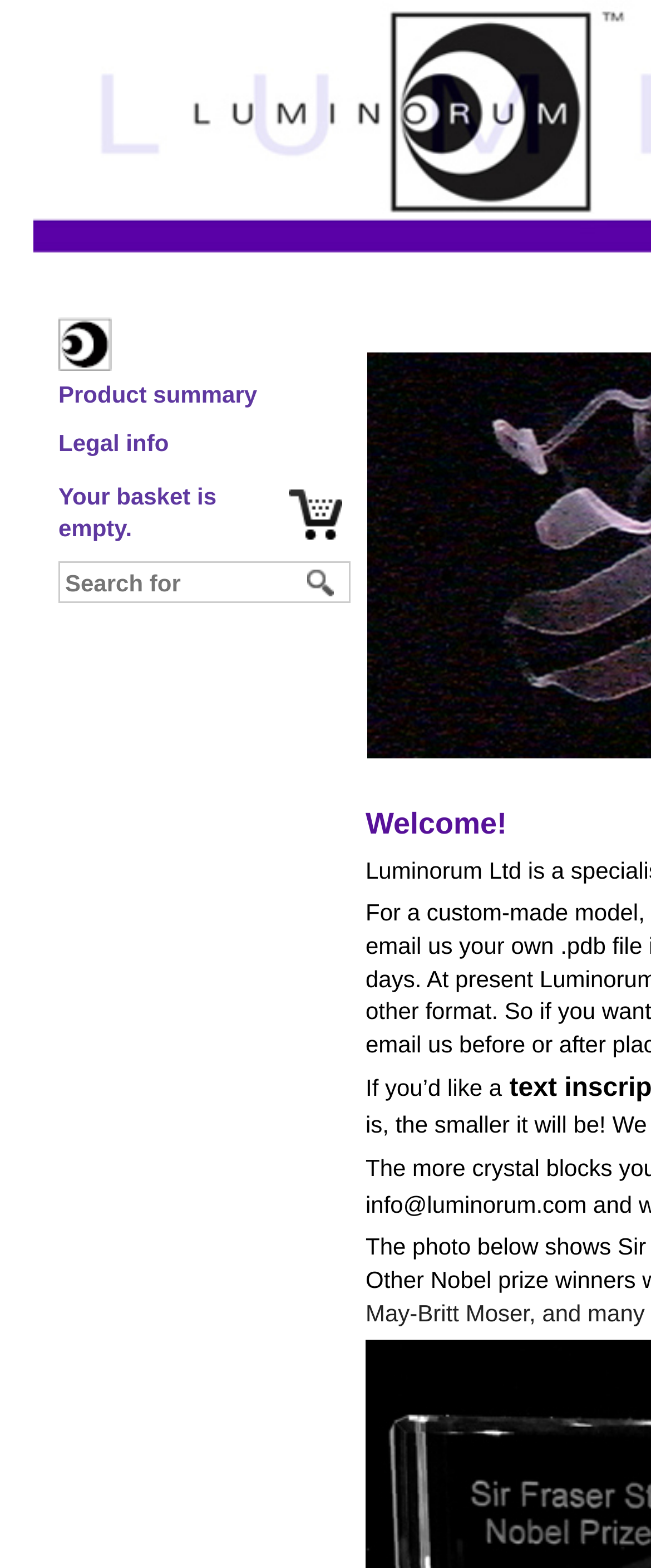What is the image located next to the basket text?
Ensure your answer is thorough and detailed.

The image located next to the basket text can be identified by looking at the image element with the description 'Basket' which is located at the top of the page, next to the StaticText element with the text 'Your basket is empty.'.